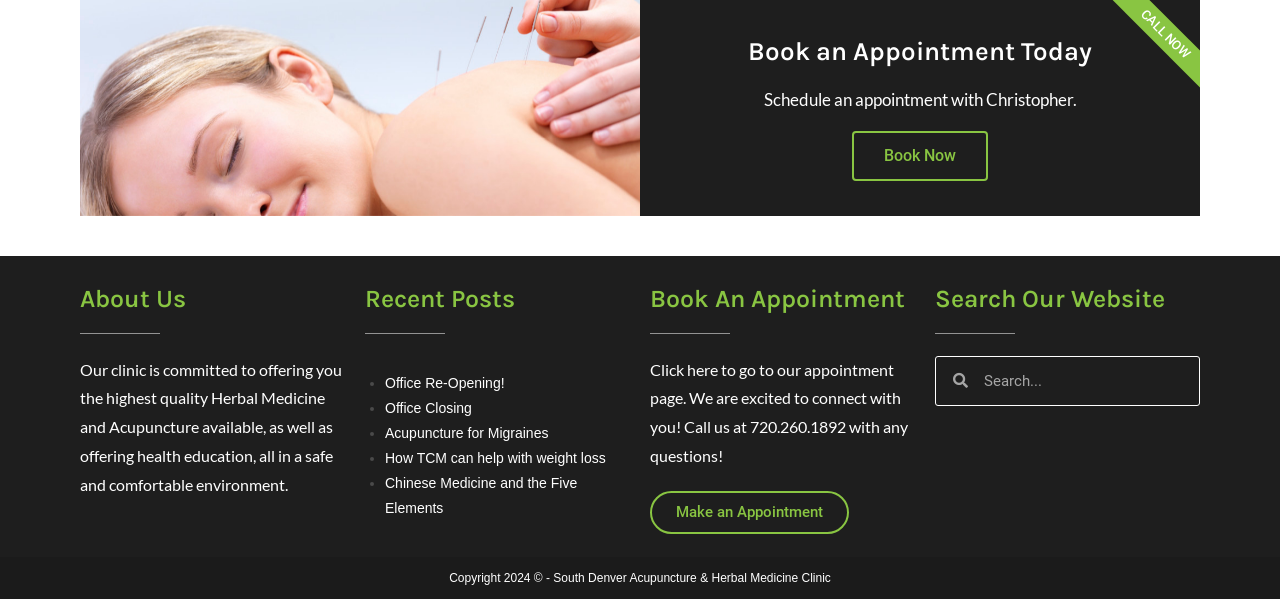Refer to the image and provide an in-depth answer to the question: 
How can I schedule an appointment?

I found two options to schedule an appointment: clicking the 'Book Now' link or calling the phone number. These options are located near the top of the page.